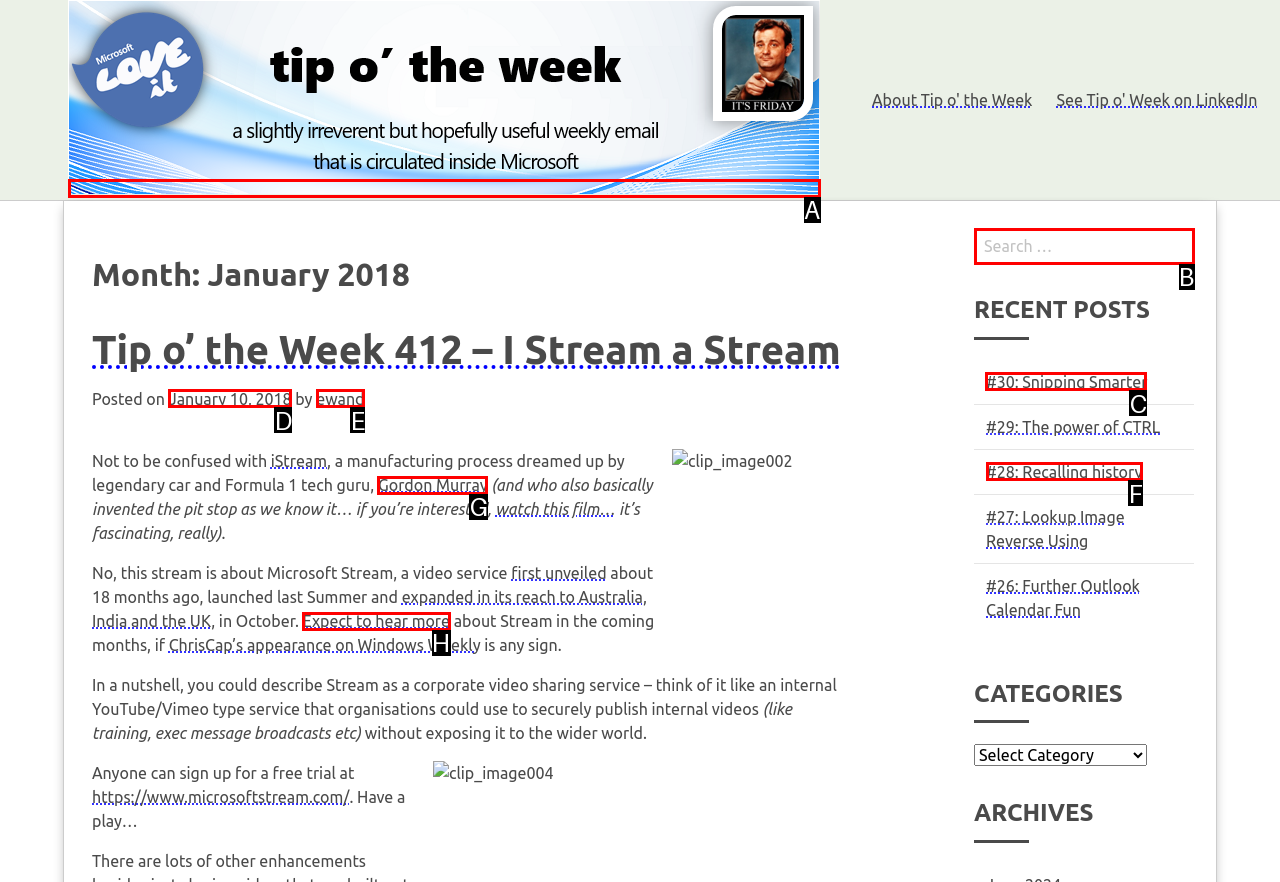To complete the instruction: Click the 'Home' link at the top, which HTML element should be clicked?
Respond with the option's letter from the provided choices.

None